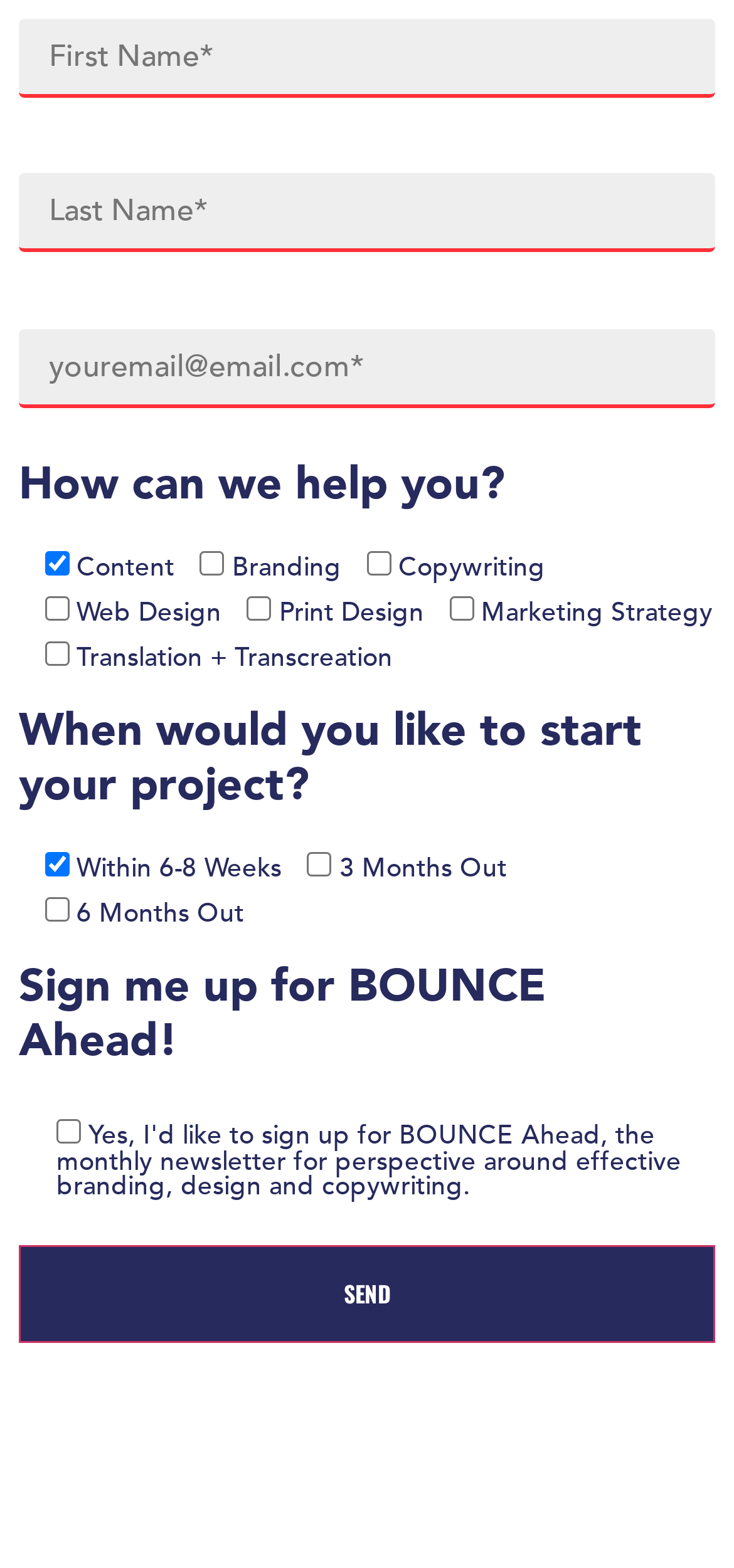Please find the bounding box coordinates of the element that needs to be clicked to perform the following instruction: "Sign up for BOUNCE Ahead". The bounding box coordinates should be four float numbers between 0 and 1, represented as [left, top, right, bottom].

[0.077, 0.714, 0.11, 0.729]